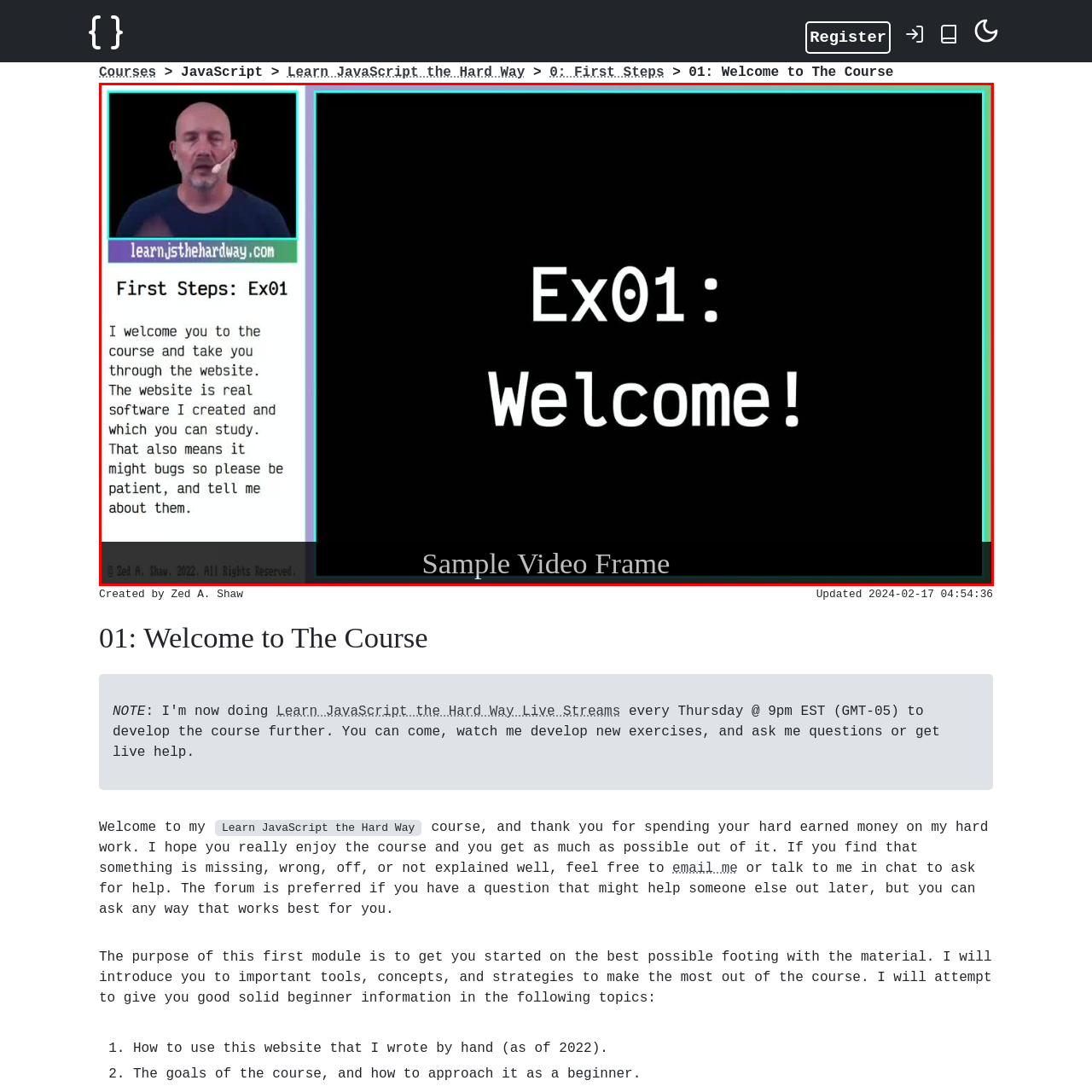Examine the portion within the green circle, What is the tone of the session according to the accompanying text? 
Reply succinctly with a single word or phrase.

welcoming